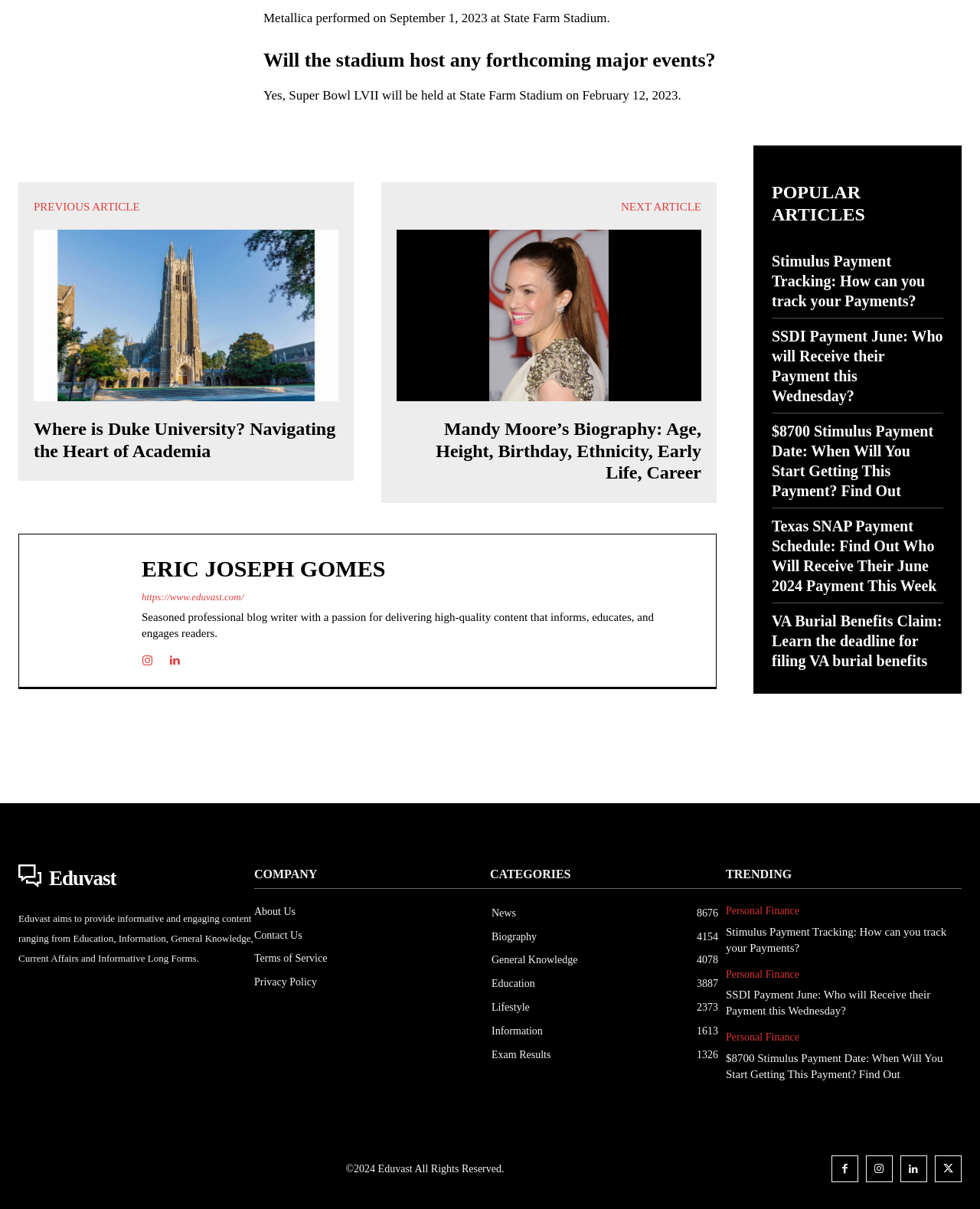What is the name of the biography article about Mandy Moore?
Look at the image and answer the question using a single word or phrase.

Mandy Moore’s Biography